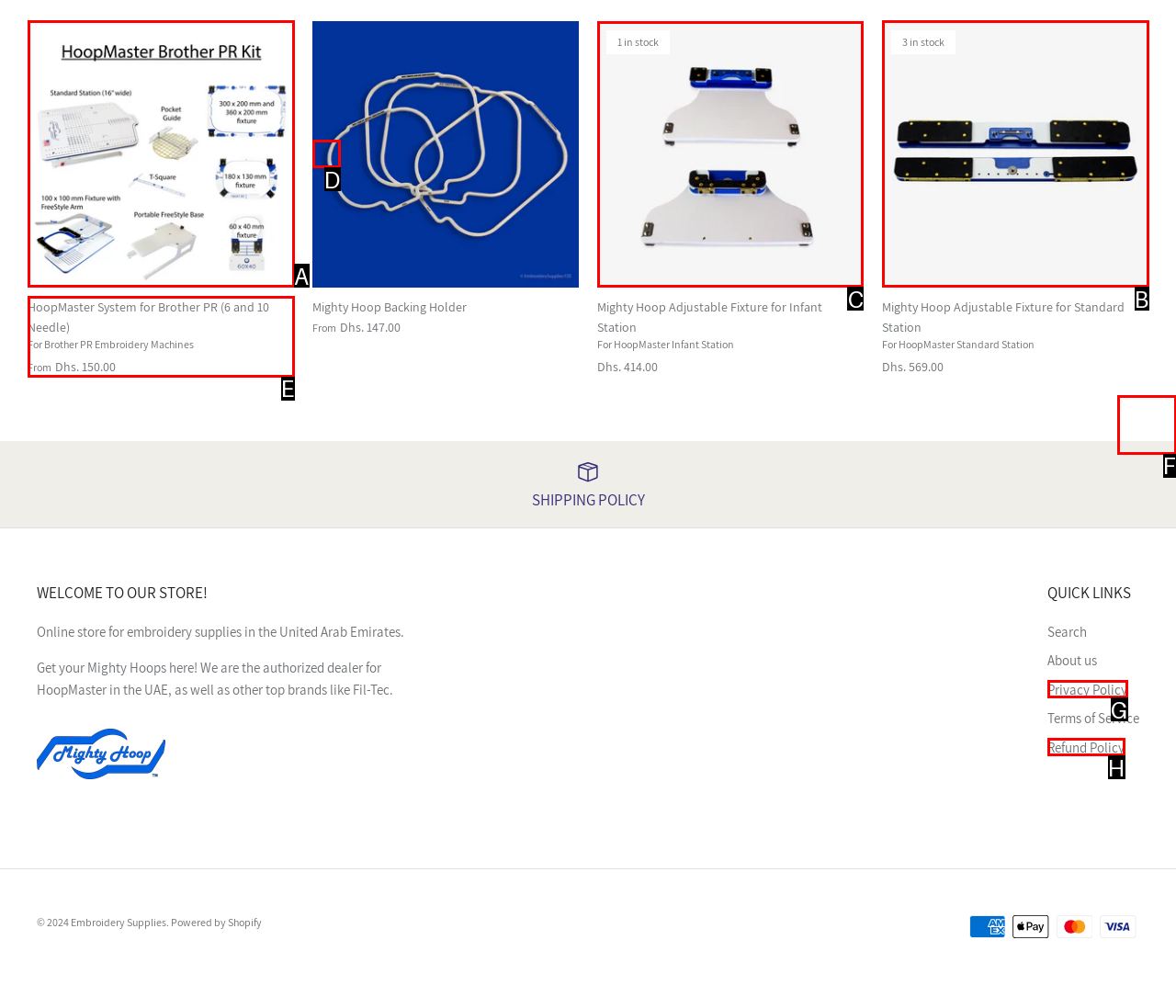From the given choices, which option should you click to complete this task: Learn about Mighty Hoop Adjustable Fixture for Infant Station? Answer with the letter of the correct option.

C